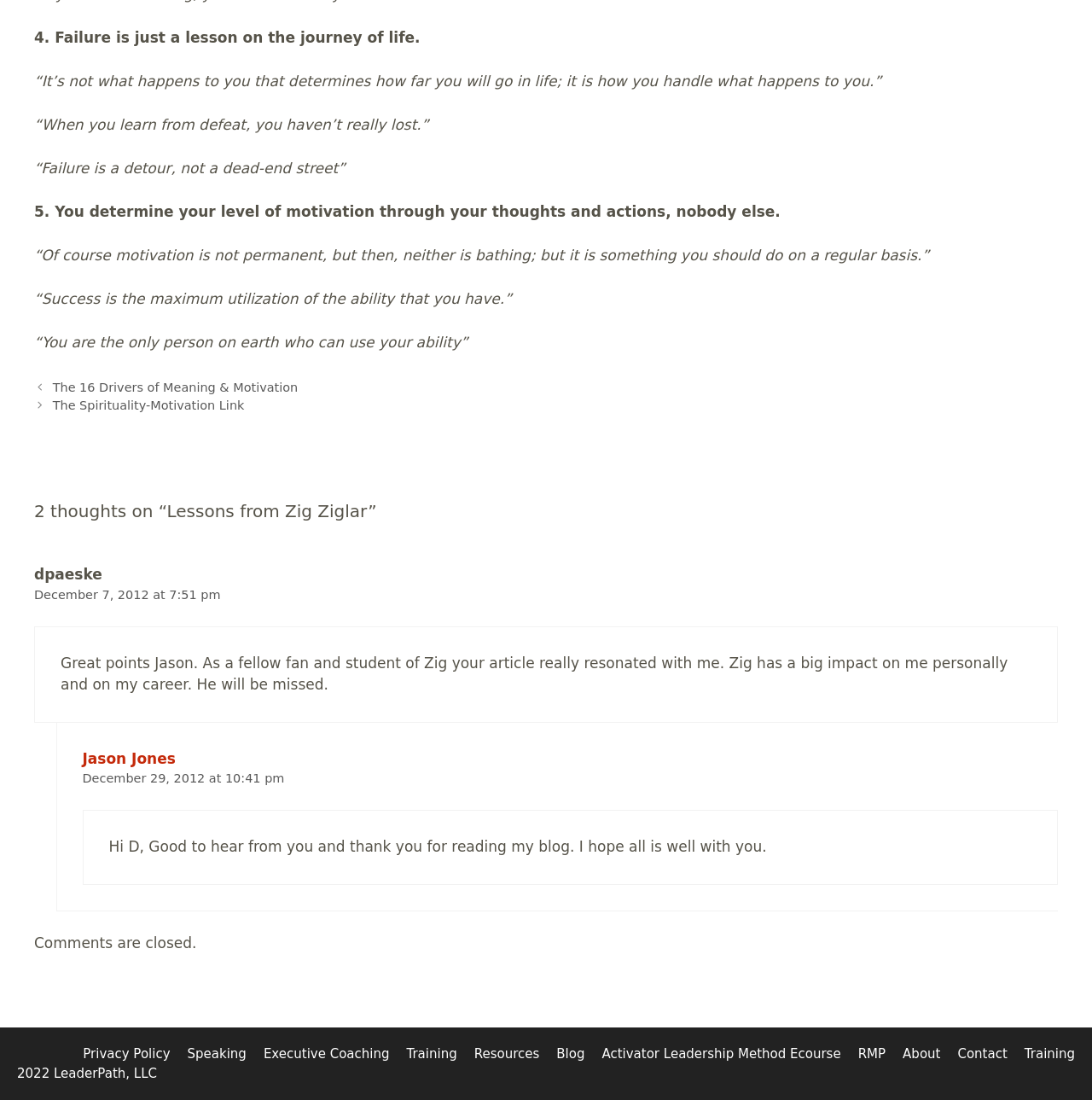What is the quote about failure?
From the screenshot, supply a one-word or short-phrase answer.

Failure is just a lesson